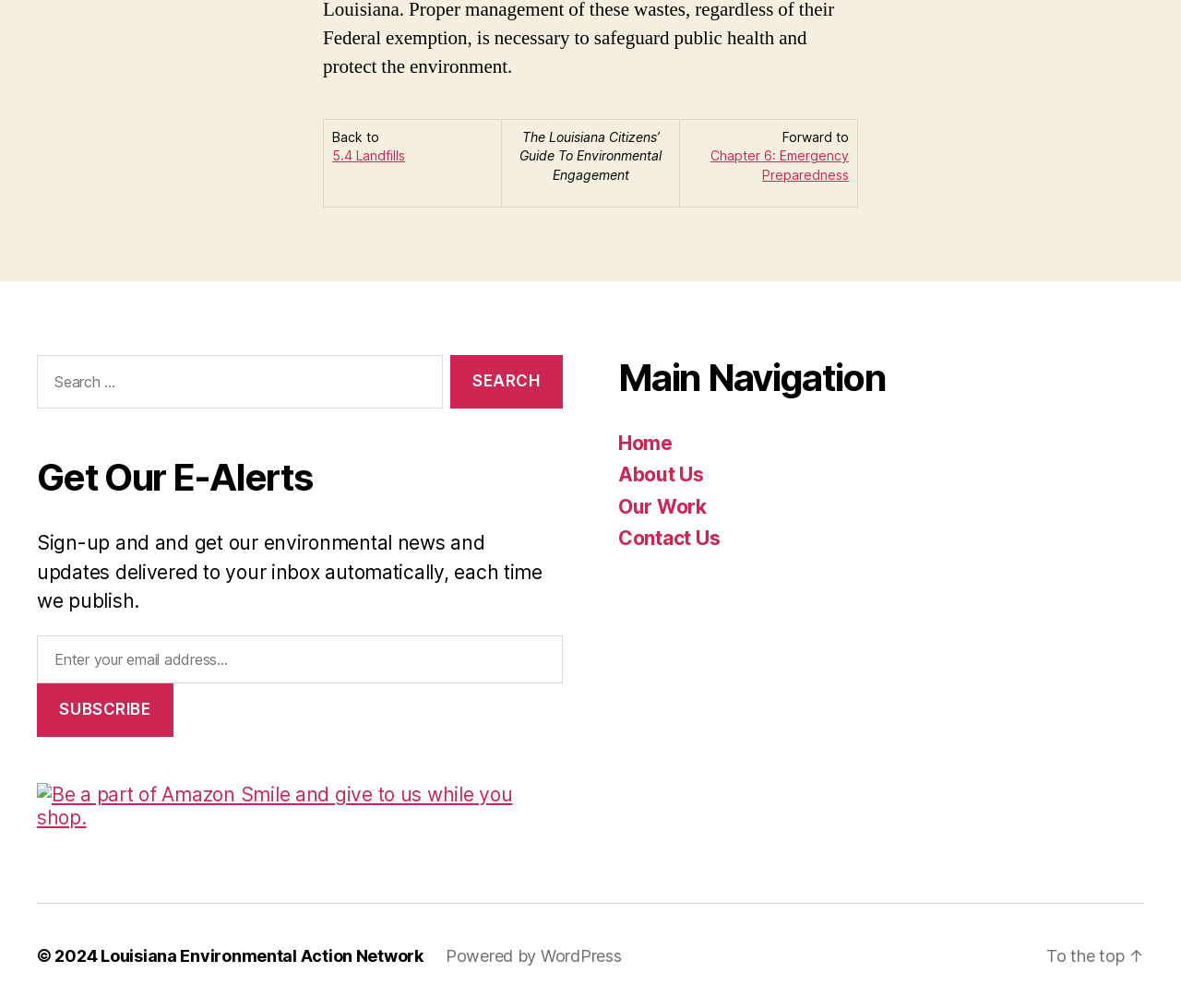Please identify the bounding box coordinates of the element's region that needs to be clicked to fulfill the following instruction: "Go to Chapter 6: Emergency Preparedness". The bounding box coordinates should consist of four float numbers between 0 and 1, i.e., [left, top, right, bottom].

[0.602, 0.147, 0.719, 0.181]